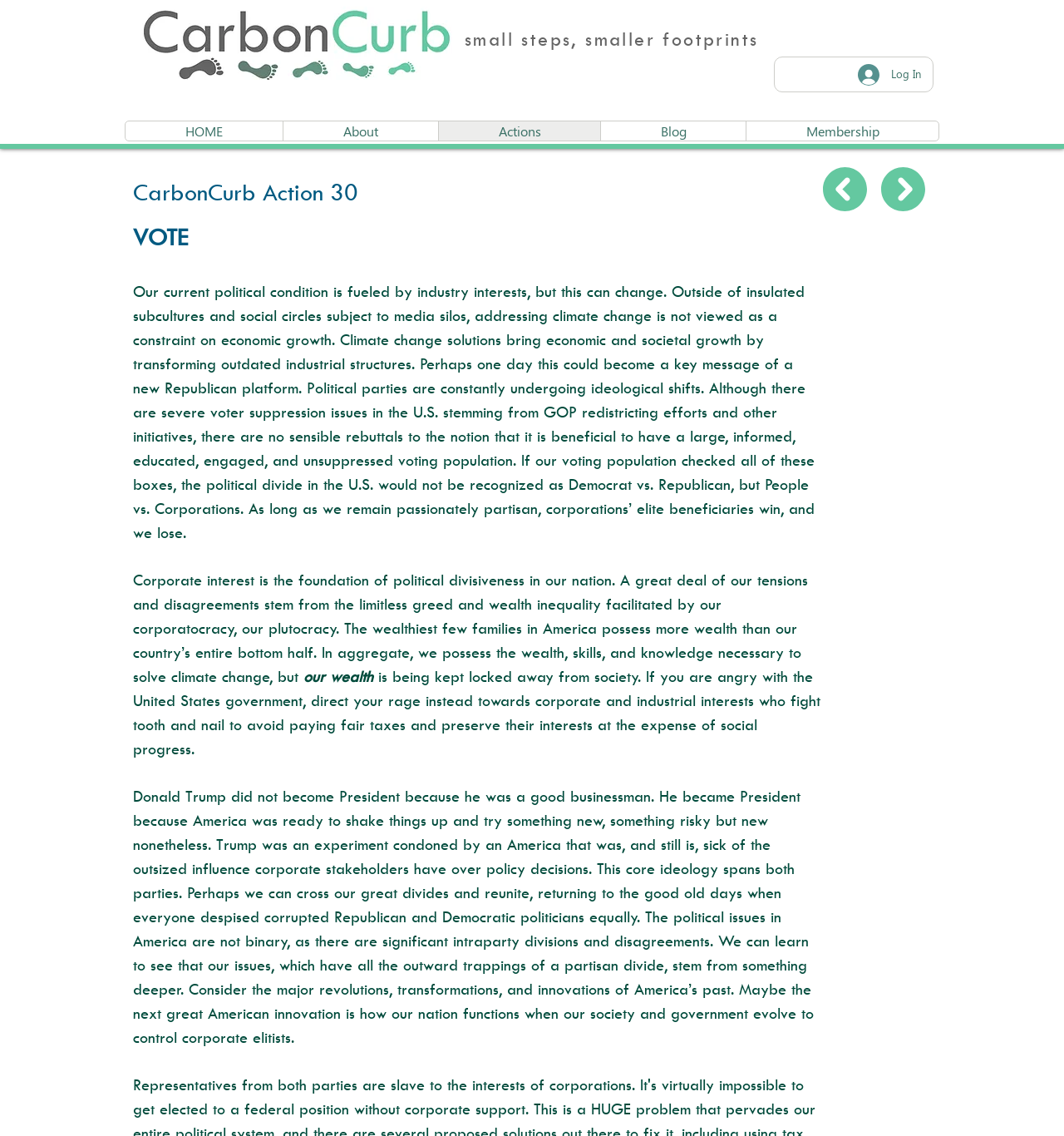What is the logo image filename?
Look at the image and answer with only one word or phrase.

CarbonCurb Logo AI_edited.jpg